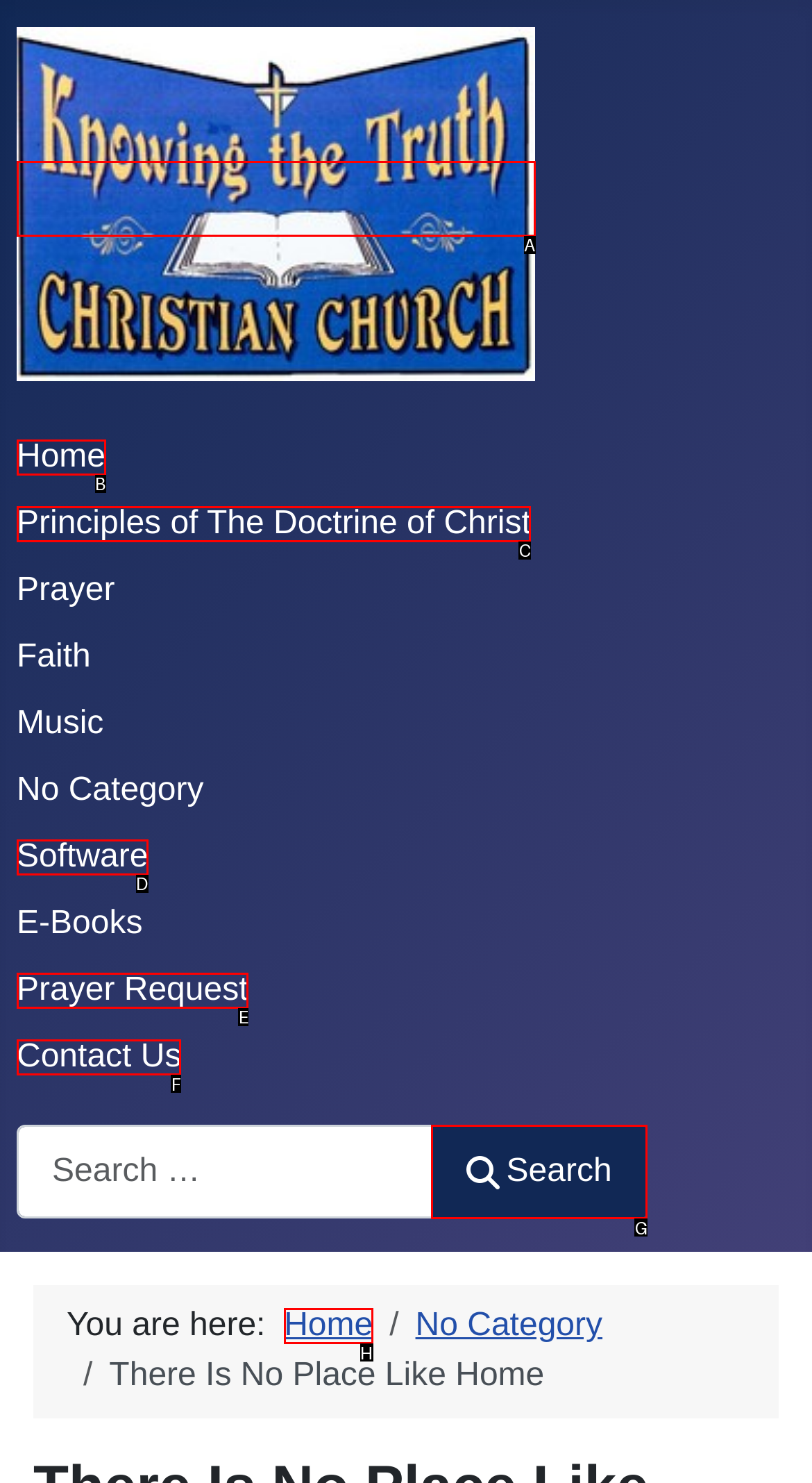Indicate which HTML element you need to click to complete the task: contact us. Provide the letter of the selected option directly.

F